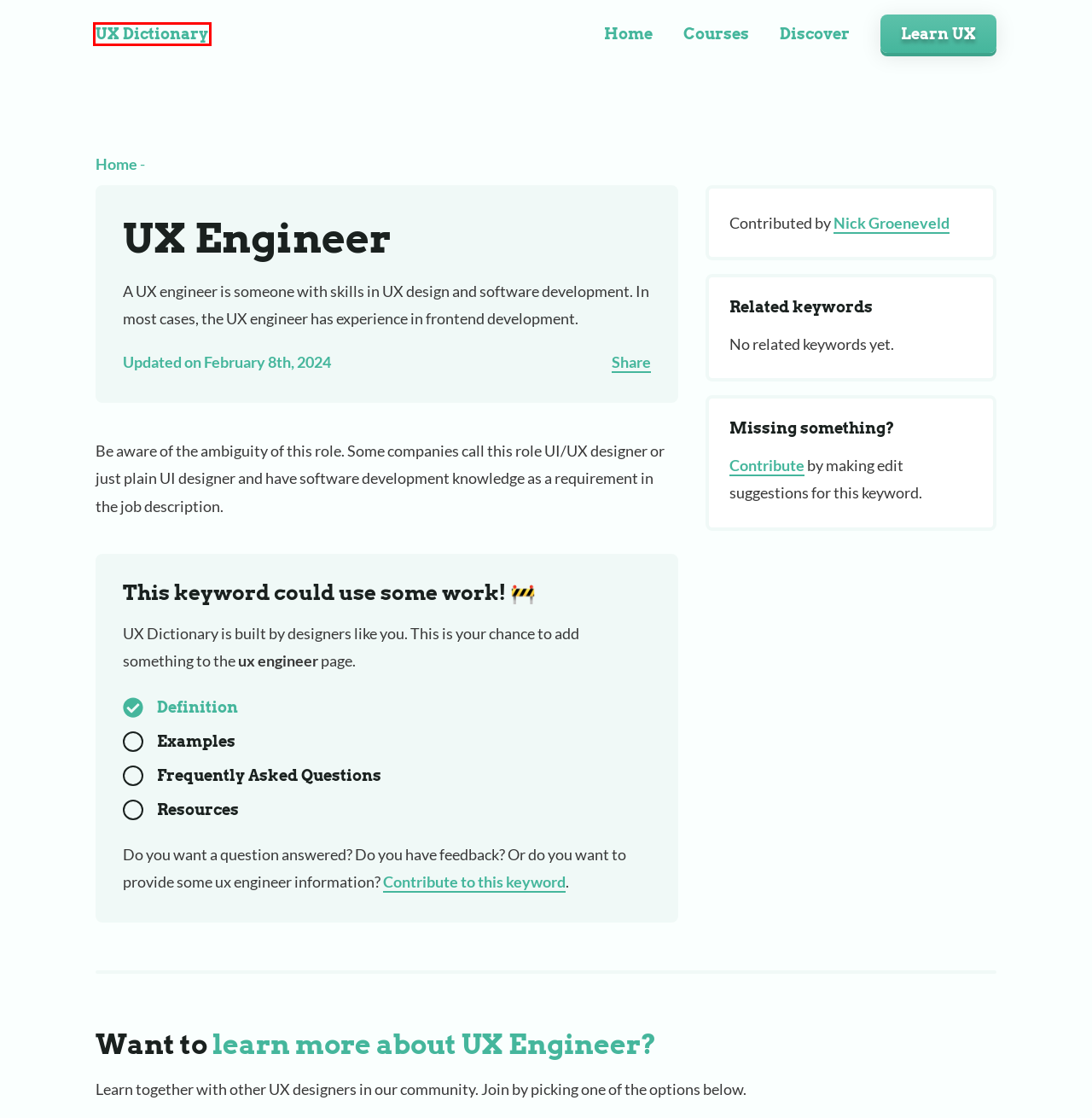Review the screenshot of a webpage which includes a red bounding box around an element. Select the description that best fits the new webpage once the element in the bounding box is clicked. Here are the candidates:
A. About - UX Dictionary
B. Courses - UX Dictionary
C. Privacy Policy - UX Dictionary
D. Stripe Checkout
E. Work with us - UX Dictionary
F. Register - UX Dictionary
G. Discover - UX Dictionary
H. Understand UX - UX Dictionary

H